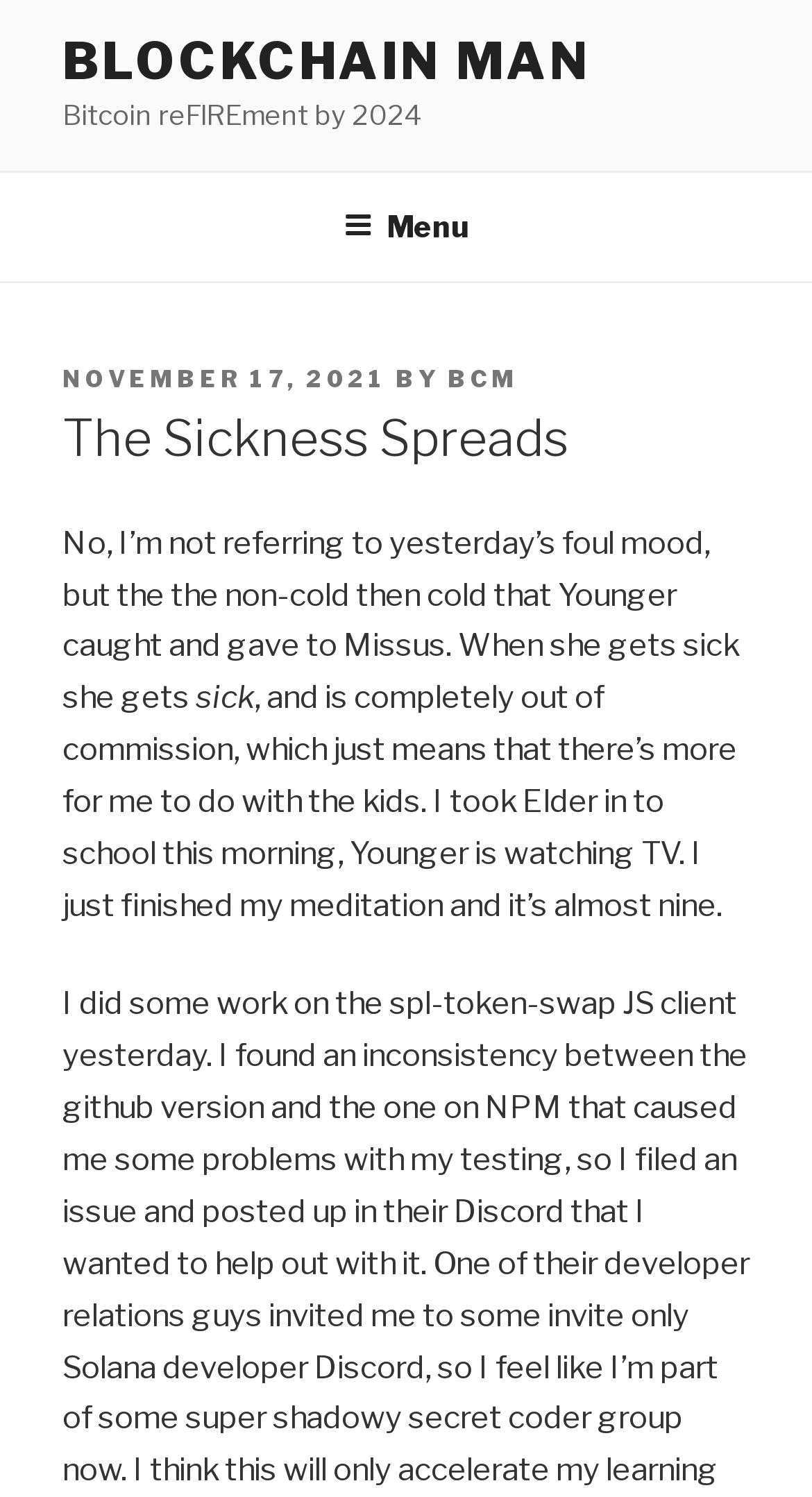Can you give a comprehensive explanation to the question given the content of the image?
What is the date of the post?

I found the date of the post by looking at the link 'NOVEMBER 17, 2021' which is located below the 'POSTED ON' text.